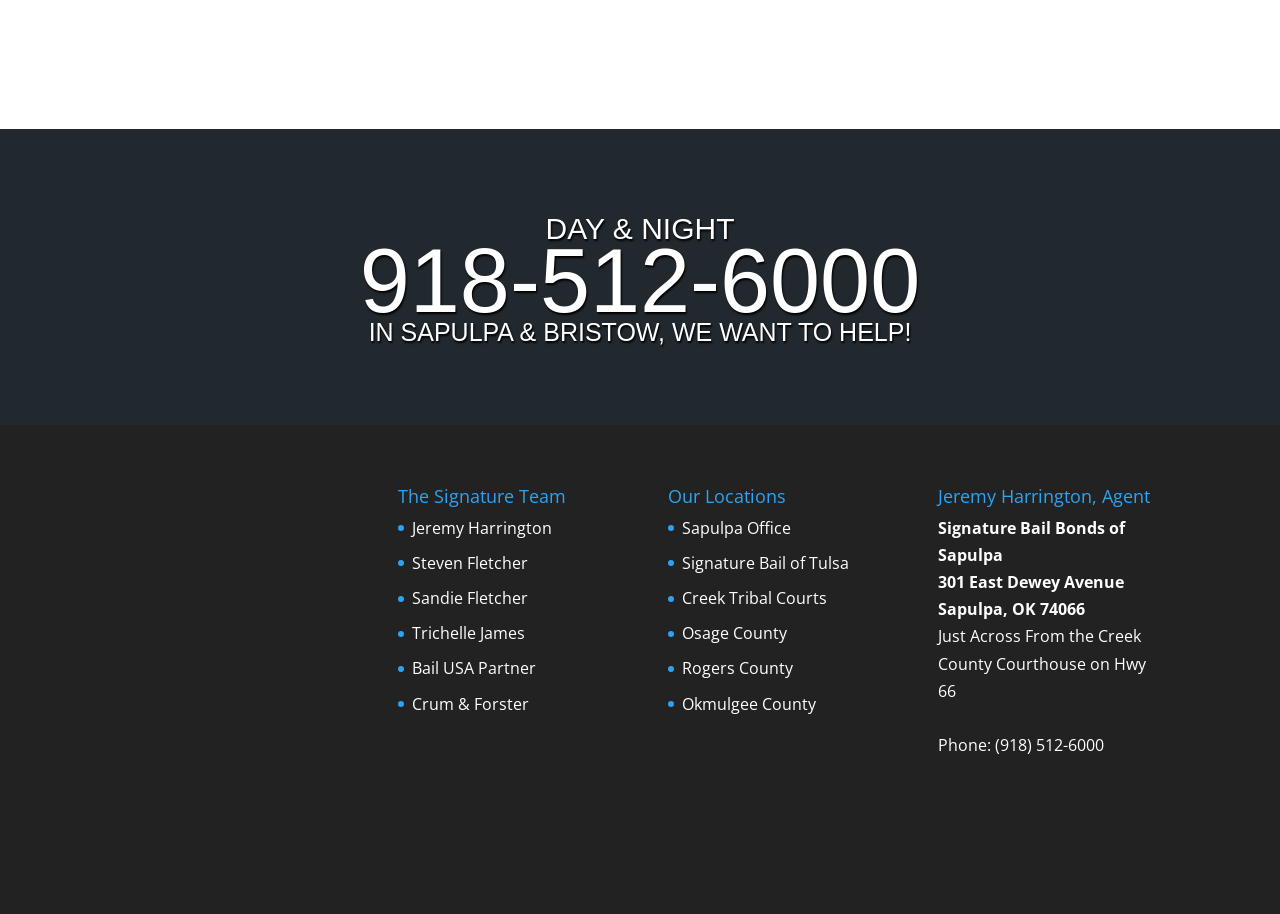For the following element description, predict the bounding box coordinates in the format (top-left x, top-left y, bottom-right x, bottom-right y). All values should be floating point numbers between 0 and 1. Description: Crum & Forster

[0.322, 0.824, 0.413, 0.848]